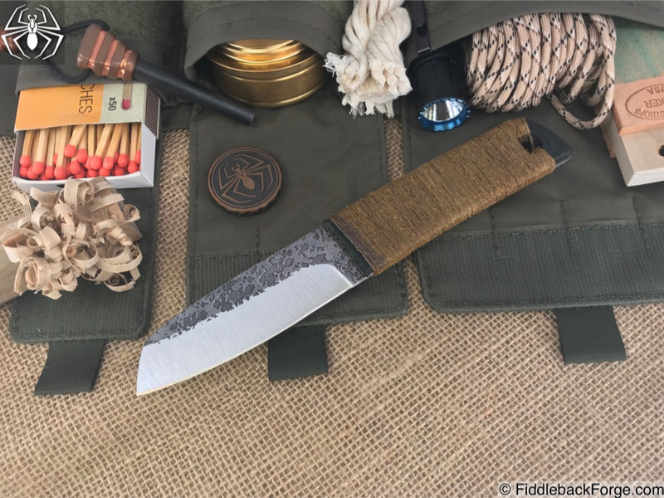Offer a detailed explanation of what is happening in the image.

The image showcases a Fiddleback Forge Chief knife, prominently featured on a textured burlap background. The knife, characterized by its full-sized 4-inch blade, boasts a unique design with a rugged, handmade appearance. The blade has a striking pattern and a partially exposed tang, indicating its high-quality craftsmanship. The handle, made from durable material, is ergonomically designed for a secure grip.

Surrounding the knife are various survival and camping essentials, including a box of matches, a tin container, a flashlight, and coils of rope, all neatly arranged on olive green fabric. The scene conveys a sense of preparedness and adventure, highlighting the versatile use of the knife in outdoor settings. The additional items complement the knife's rustic aesthetic, making it an ideal choice for enthusiasts of handcrafted tools.